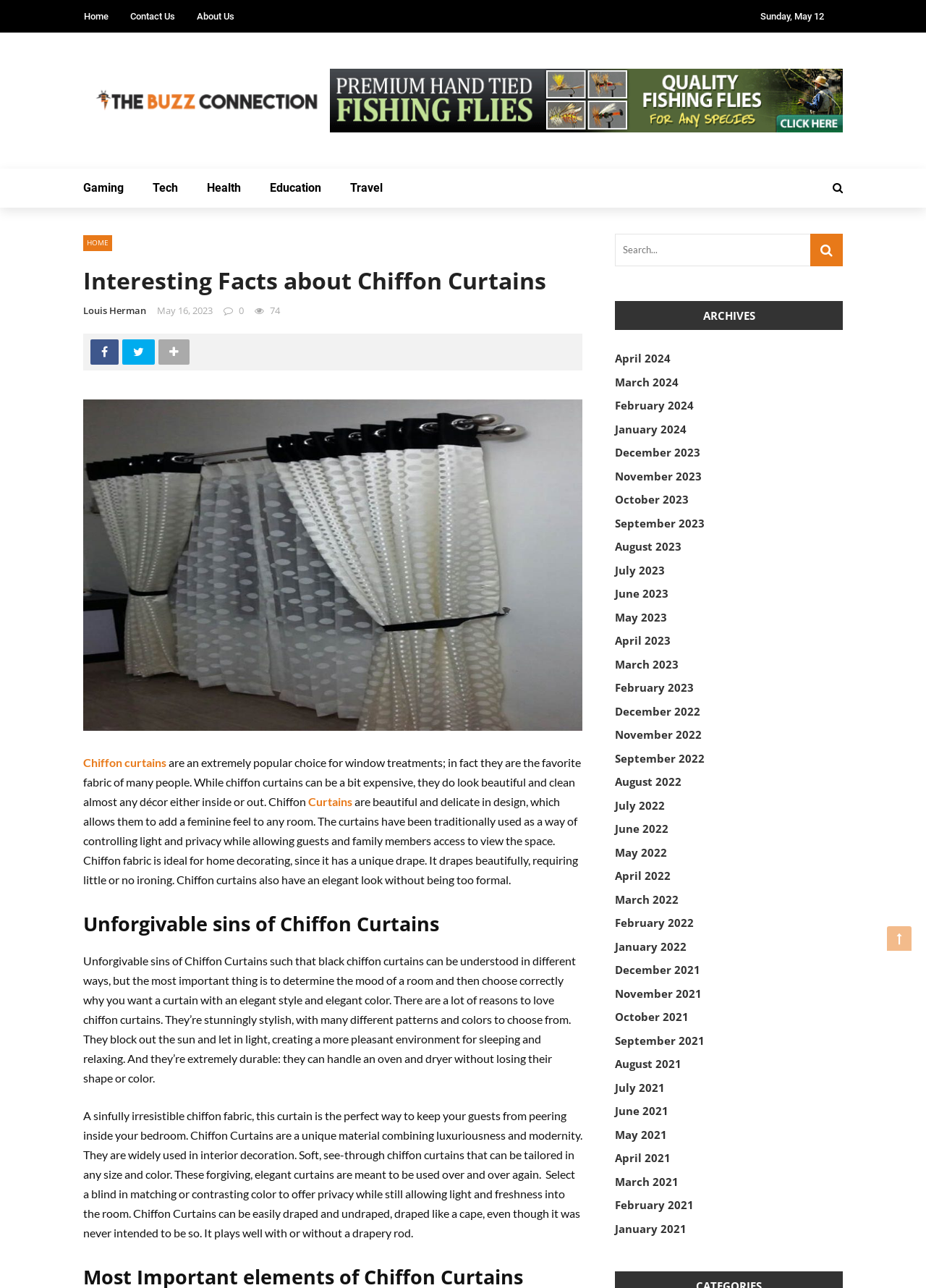Generate the main heading text from the webpage.

Interesting Facts about Chiffon Curtains